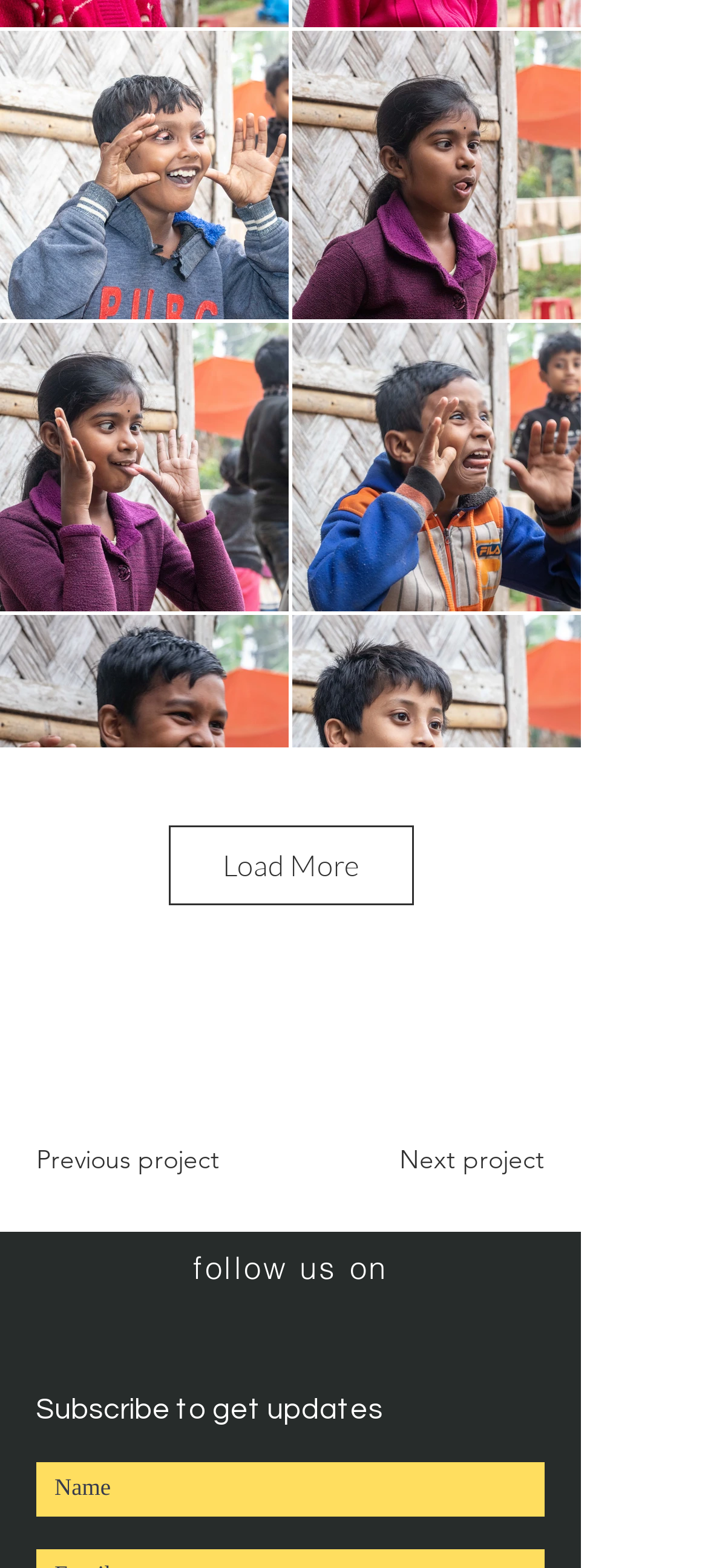Provide the bounding box for the UI element matching this description: "aria-label="DOARE 2023-269.jpg"".

[0.413, 0.02, 0.821, 0.204]